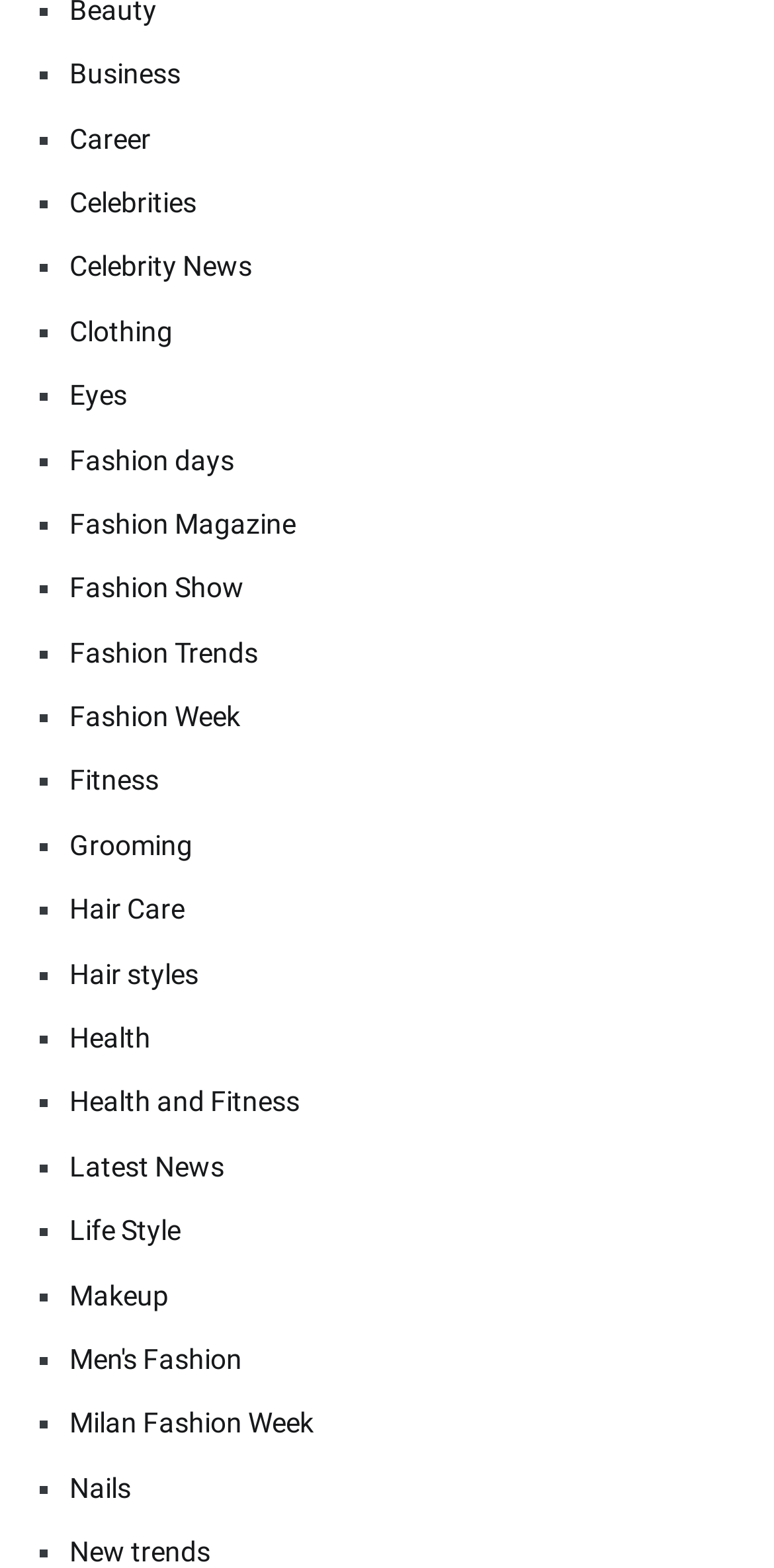Is there a category for 'Men's Fashion' on this webpage?
Please interpret the details in the image and answer the question thoroughly.

I searched through the links on the webpage and found a link labeled 'Men's Fashion', which indicates that it is a category on this webpage.